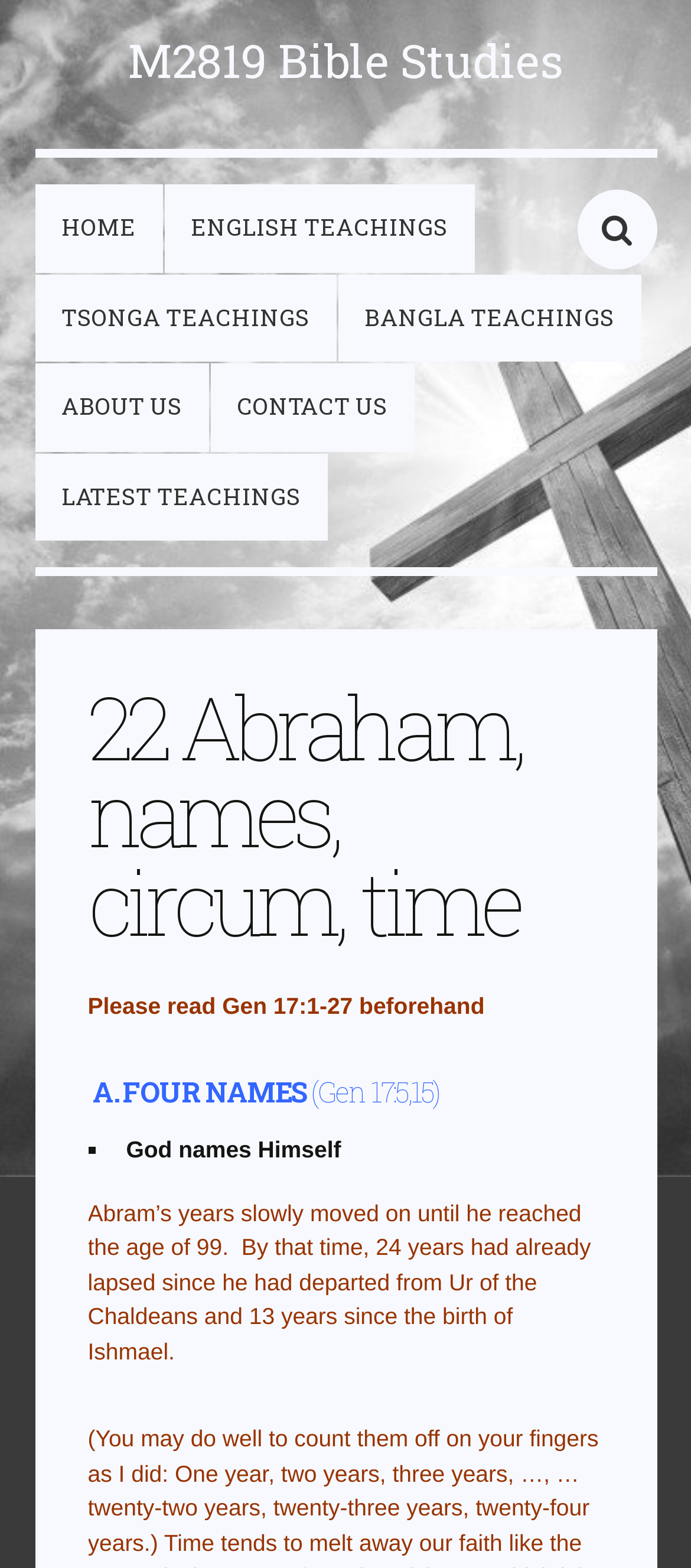What is the purpose of the Bible study?
Provide a one-word or short-phrase answer based on the image.

To study Genesis 17:1-27